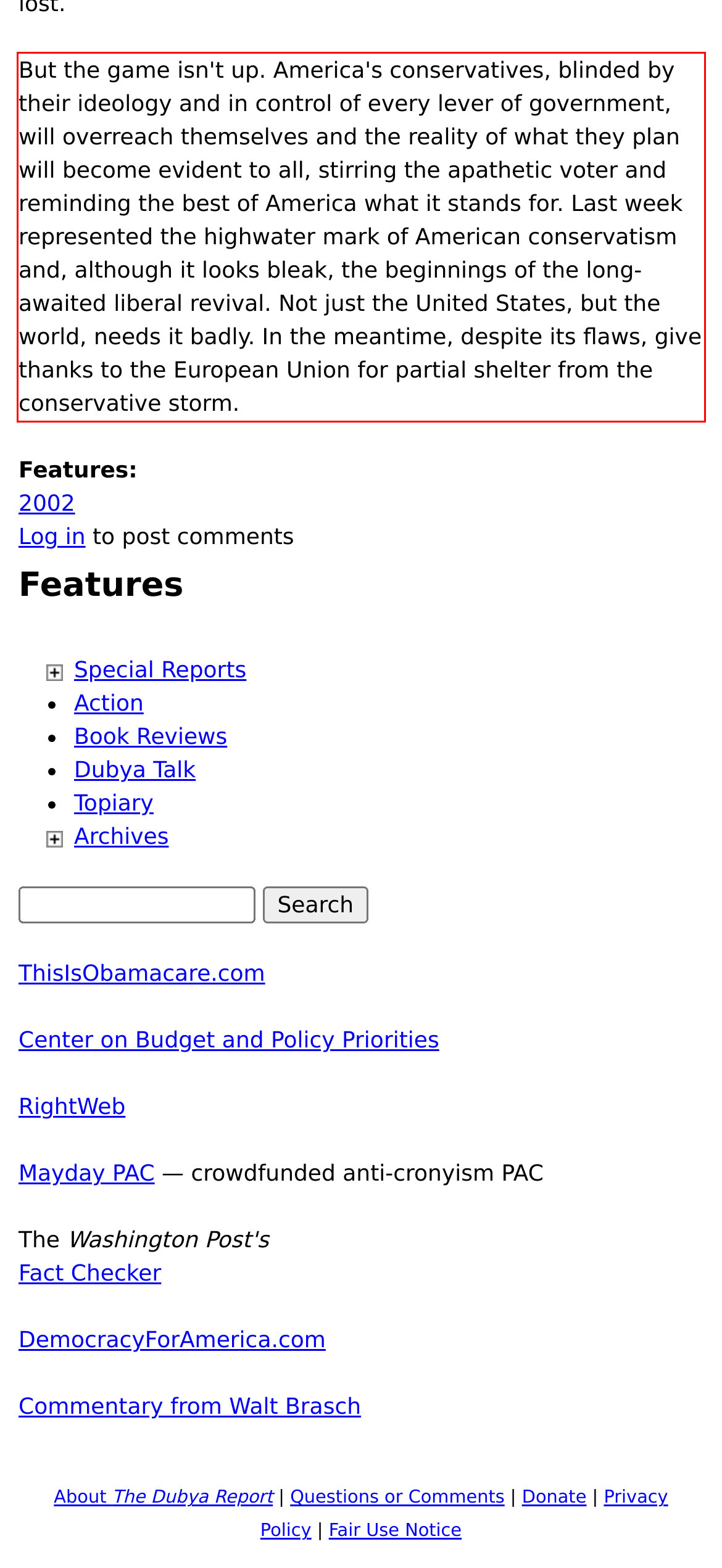You are presented with a screenshot containing a red rectangle. Extract the text found inside this red bounding box.

But the game isn't up. America's conservatives, blinded by their ideology and in control of every lever of government, will overreach themselves and the reality of what they plan will become evident to all, stirring the apathetic voter and reminding the best of America what it stands for. Last week represented the highwater mark of American conservatism and, although it looks bleak, the beginnings of the long-awaited liberal revival. Not just the United States, but the world, needs it badly. In the meantime, despite its flaws, give thanks to the European Union for partial shelter from the conservative storm.